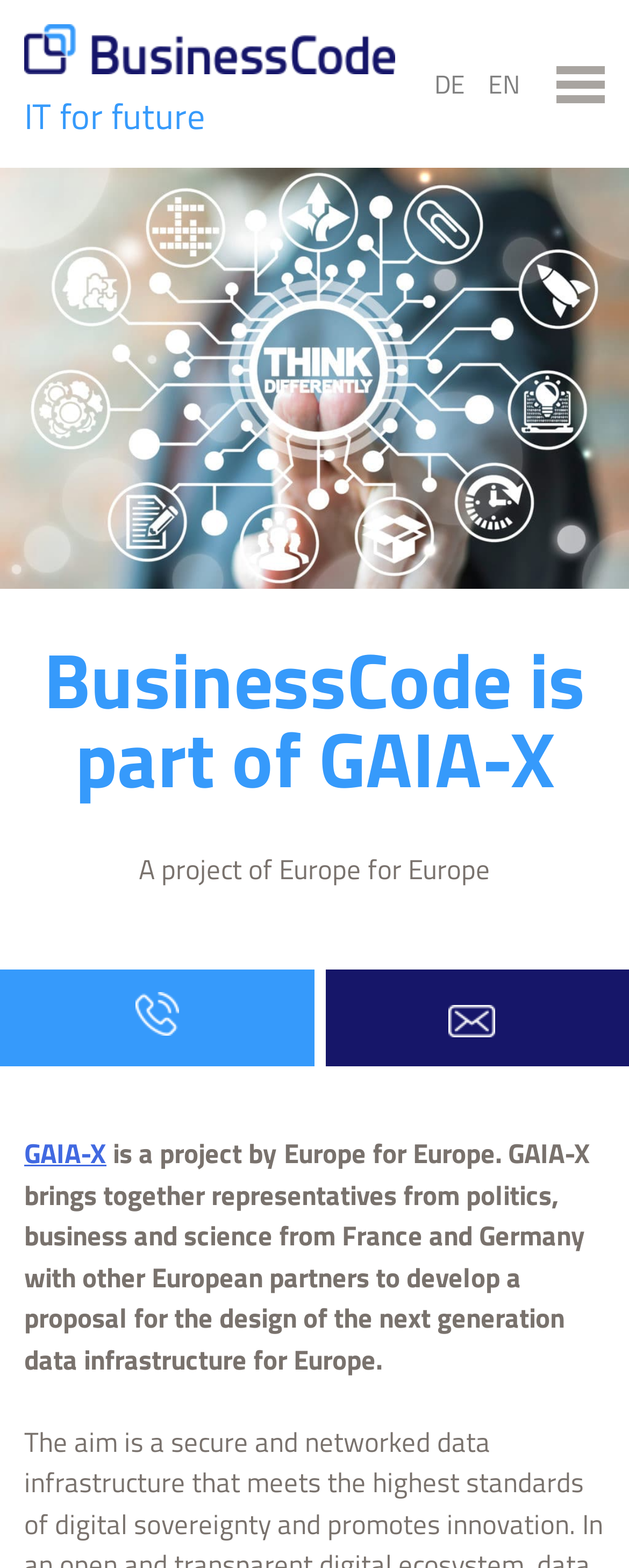Pinpoint the bounding box coordinates of the area that must be clicked to complete this instruction: "Learn more about GAIA-X".

[0.038, 0.723, 0.169, 0.749]